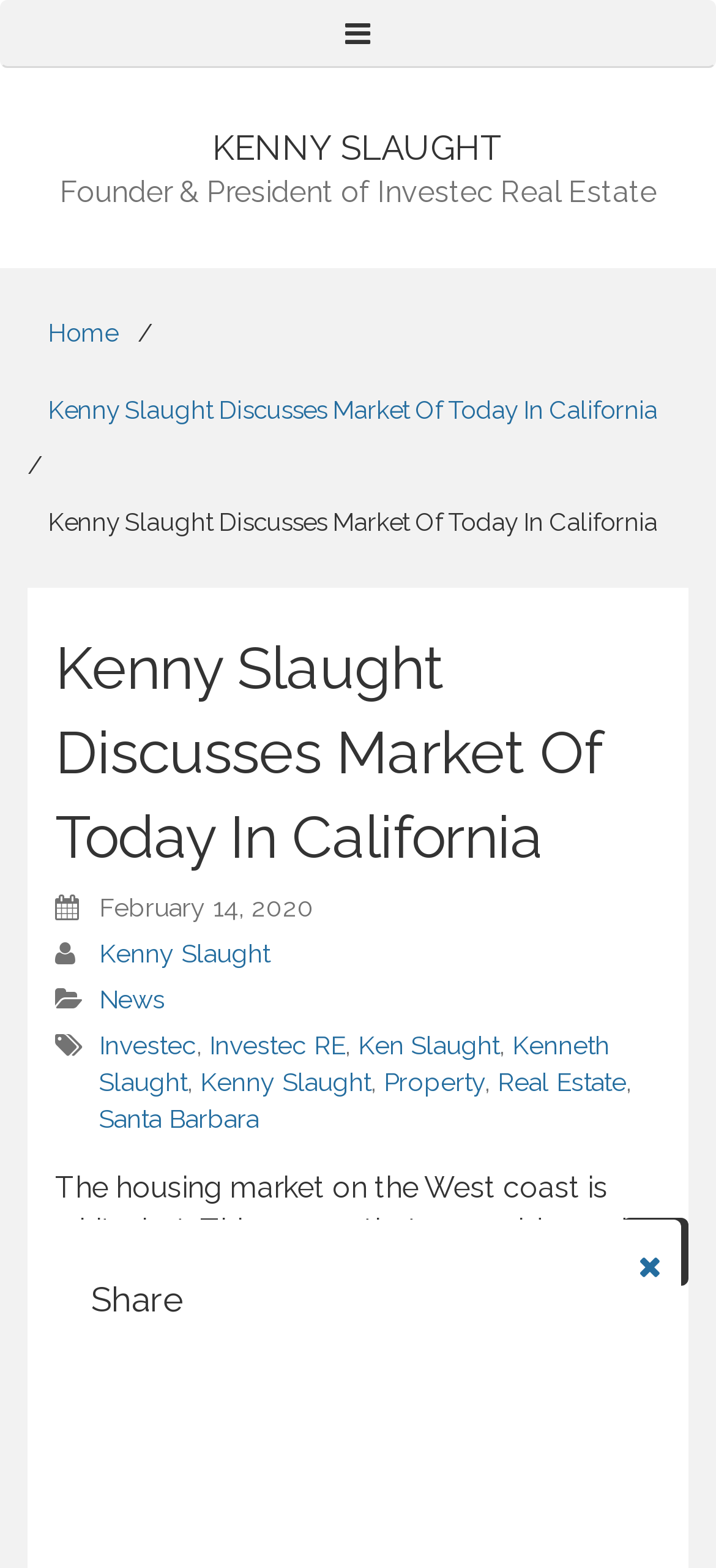Please find and generate the text of the main header of the webpage.

Kenny Slaught Discusses Market Of Today In California